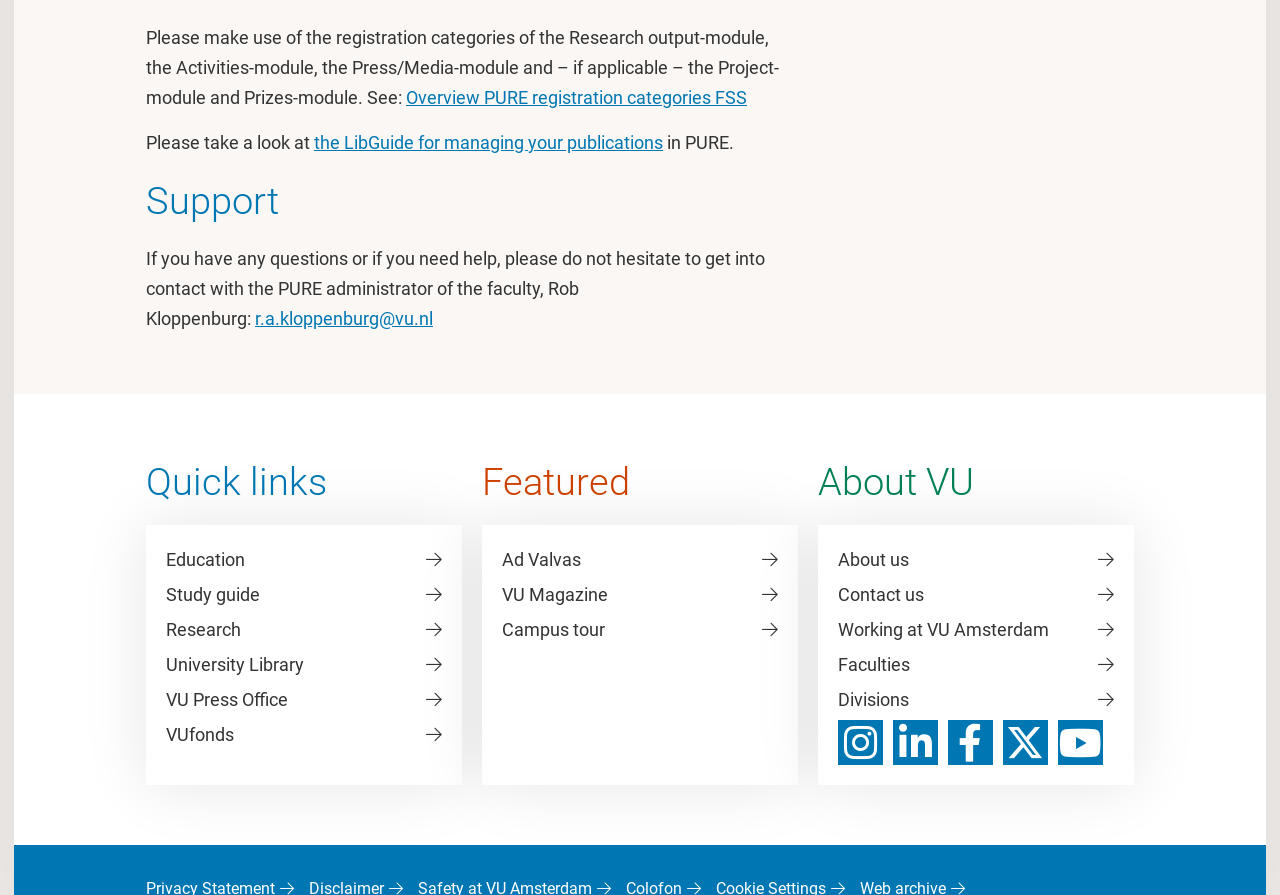Using the webpage screenshot, find the UI element described by About us. Provide the bounding box coordinates in the format (top-left x, top-left y, bottom-right x, bottom-right y), ensuring all values are floating point numbers between 0 and 1.

[0.655, 0.609, 0.87, 0.642]